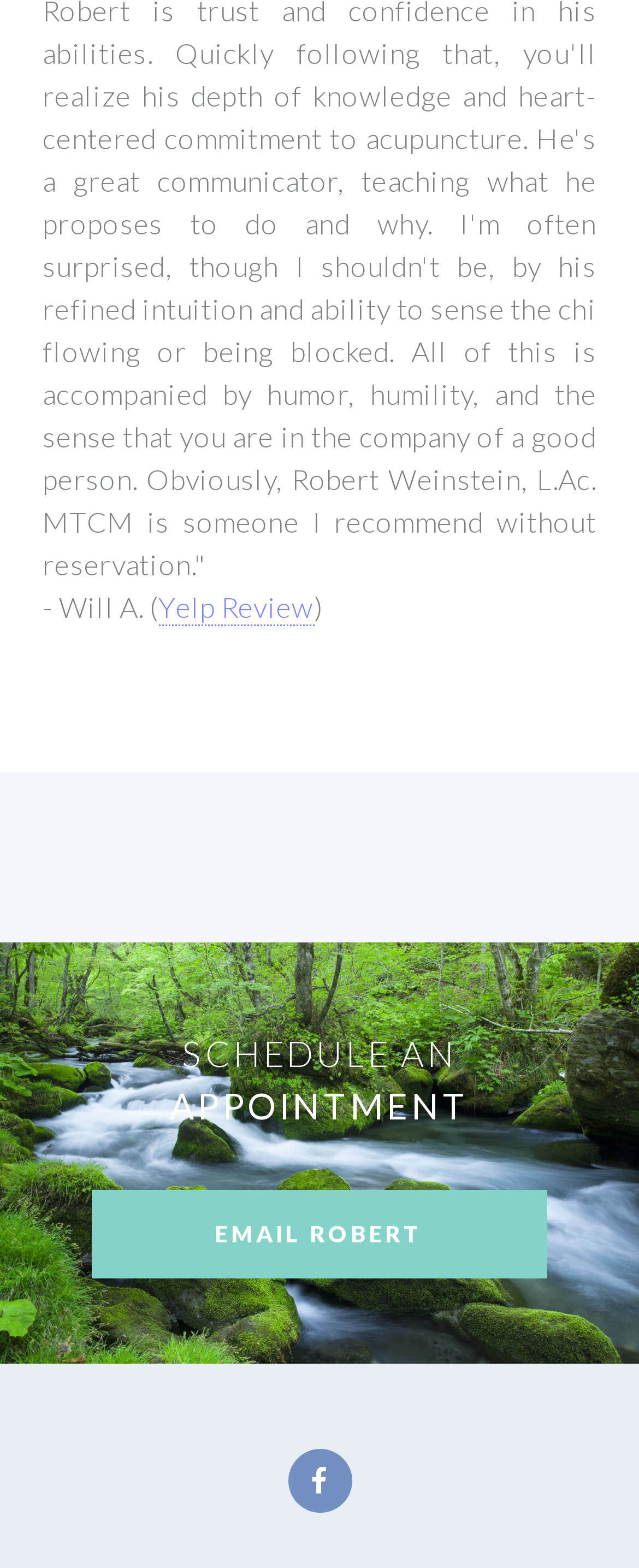Who is Robert?
Utilize the image to construct a detailed and well-explained answer.

The link element in the footer with the text 'EMAIL ROBERT' suggests that Robert is a person who can be contacted via email, but there is no further information about who Robert is or what his role is.